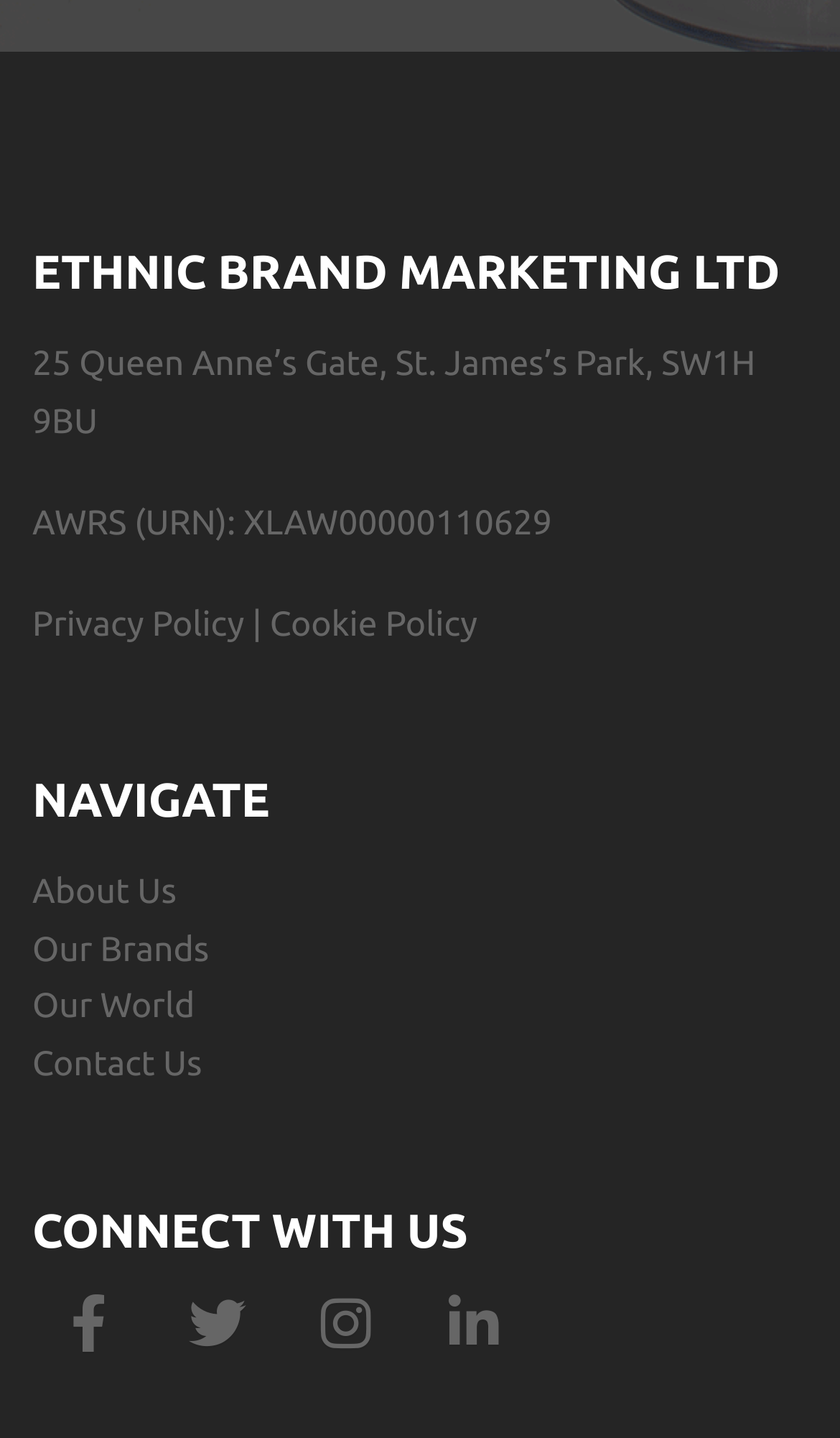Please specify the bounding box coordinates of the clickable region to carry out the following instruction: "visit the Technology section". The coordinates should be four float numbers between 0 and 1, in the format [left, top, right, bottom].

None